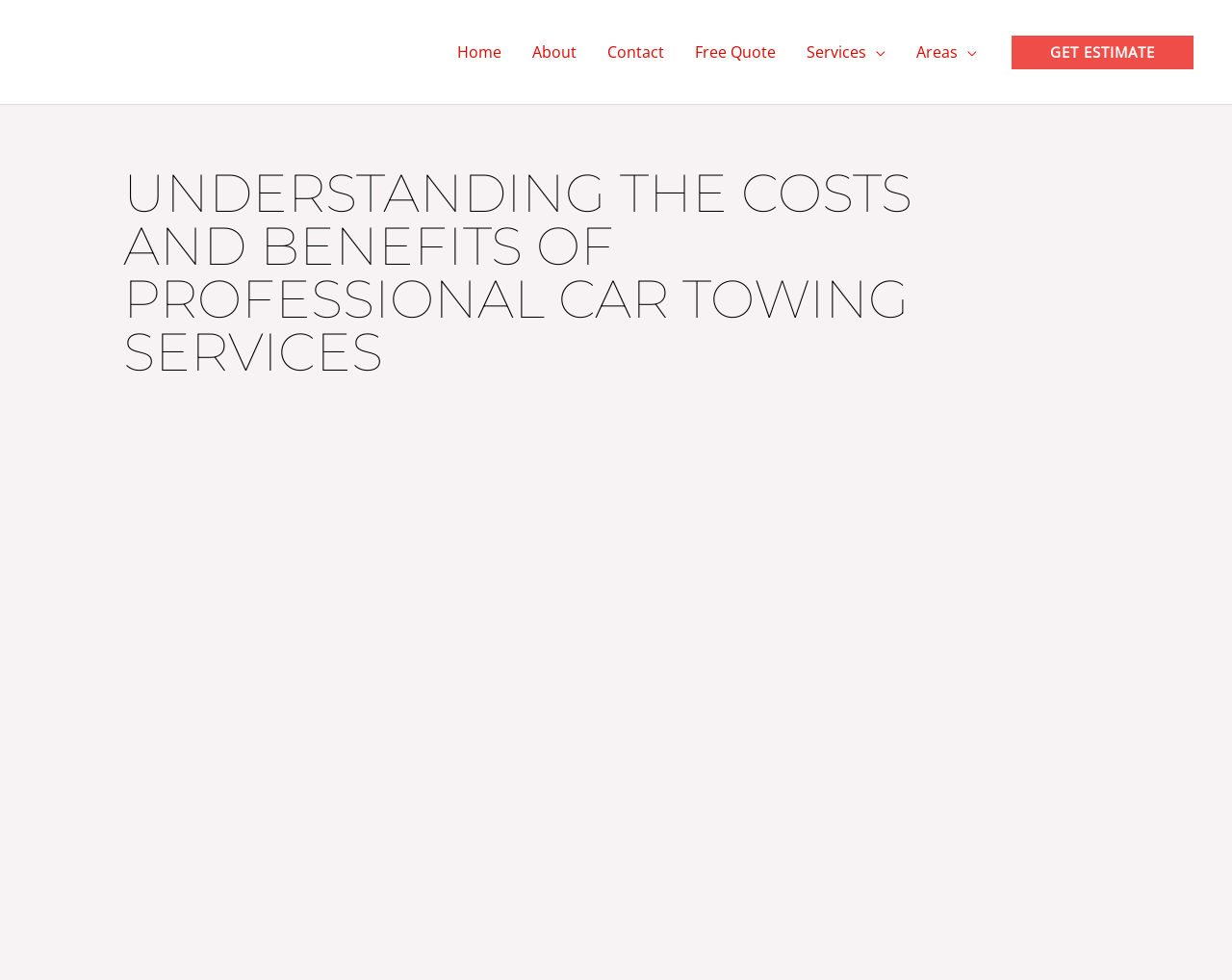Find and specify the bounding box coordinates that correspond to the clickable region for the instruction: "get an estimate".

[0.821, 0.036, 0.969, 0.07]